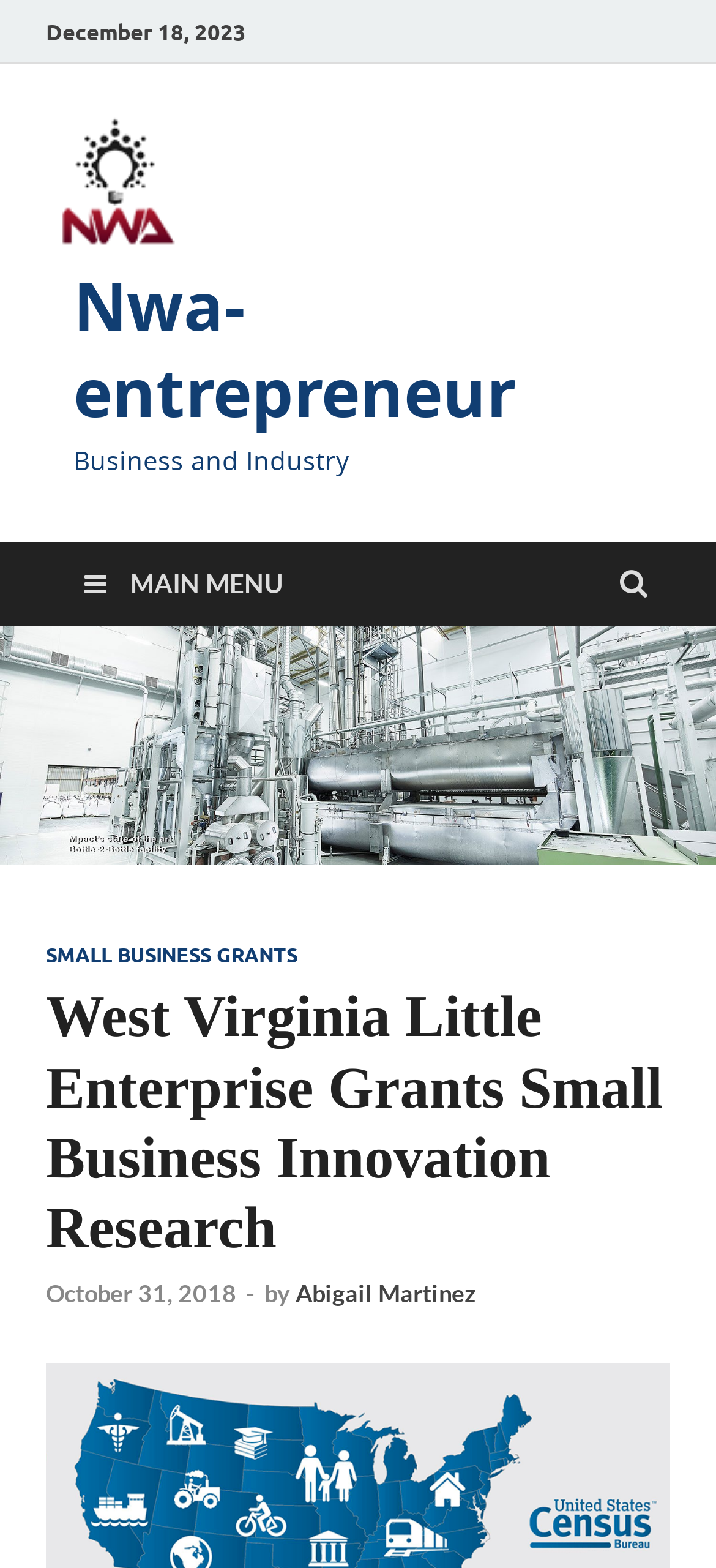Elaborate on the information and visuals displayed on the webpage.

The webpage appears to be about small business grants and innovation research, specifically focused on West Virginia Little Enterprise Grants. At the top-left corner, there is a date "December 18, 2023" and a link to "Nwa-entrepreneur" with an accompanying image. Below this, there is a link to "Nwa-entrepreneur" again, followed by the text "Business and Industry".

On the right side of the page, there is a main menu link with an icon, which when expanded, reveals a header section. This section contains a link to "SMALL BUSINESS GRANTS", a heading that reads "West Virginia Little Enterprise Grants Small Business Innovation Research", and a link to a specific date "October 31, 2018" with a time component. Below this date, there is a hyphen, the word "by", and a link to the author "Abigail Martinez".

Overall, the webpage seems to be providing information and resources related to small business grants and innovation research, with a focus on West Virginia Little Enterprise Grants.